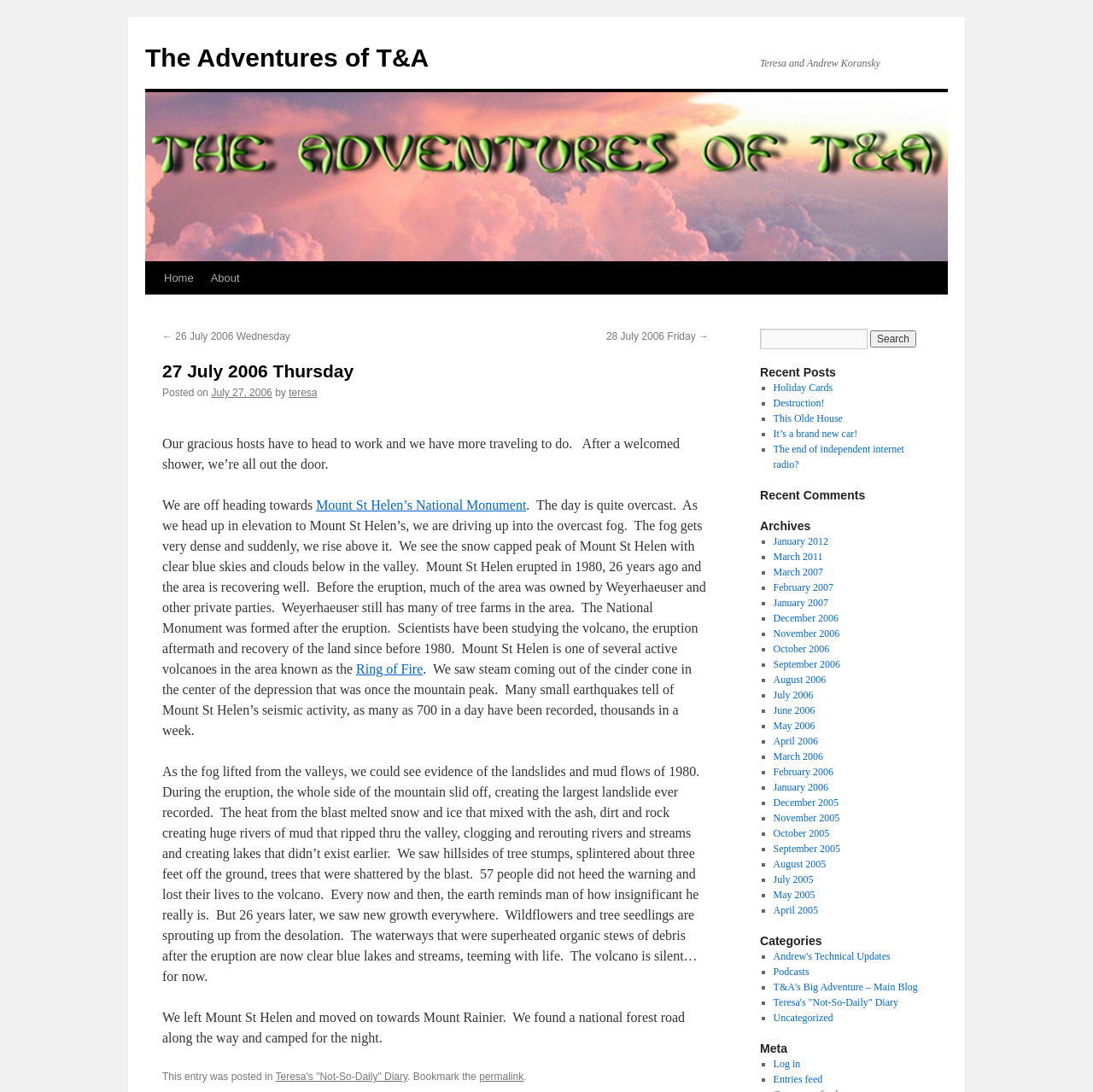Please specify the bounding box coordinates of the region to click in order to perform the following instruction: "Search for something".

[0.695, 0.301, 0.852, 0.32]